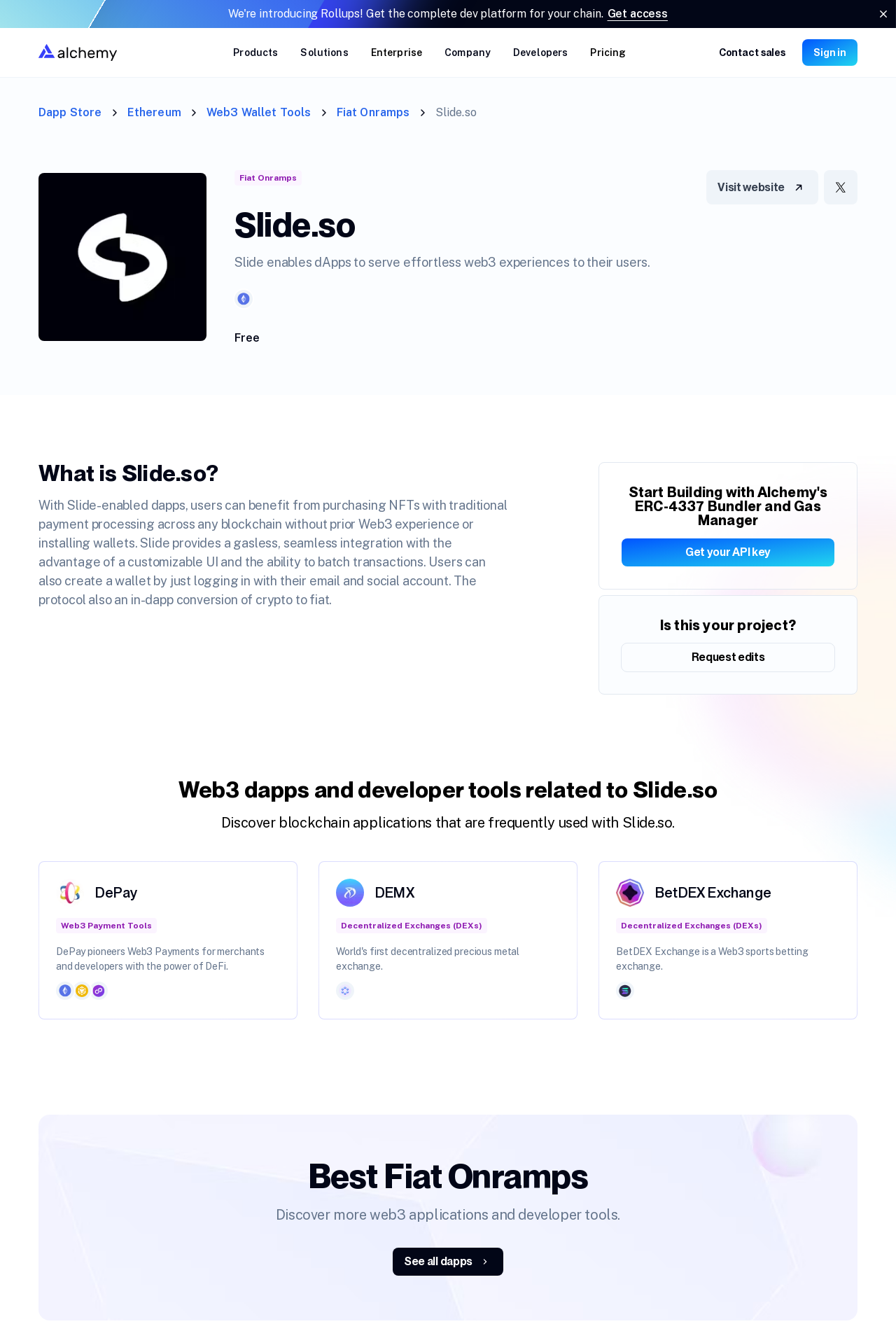Determine the bounding box coordinates for the area that needs to be clicked to fulfill this task: "Check the trending article 'How to Successfully Juggle a Job and a Family'". The coordinates must be given as four float numbers between 0 and 1, i.e., [left, top, right, bottom].

None